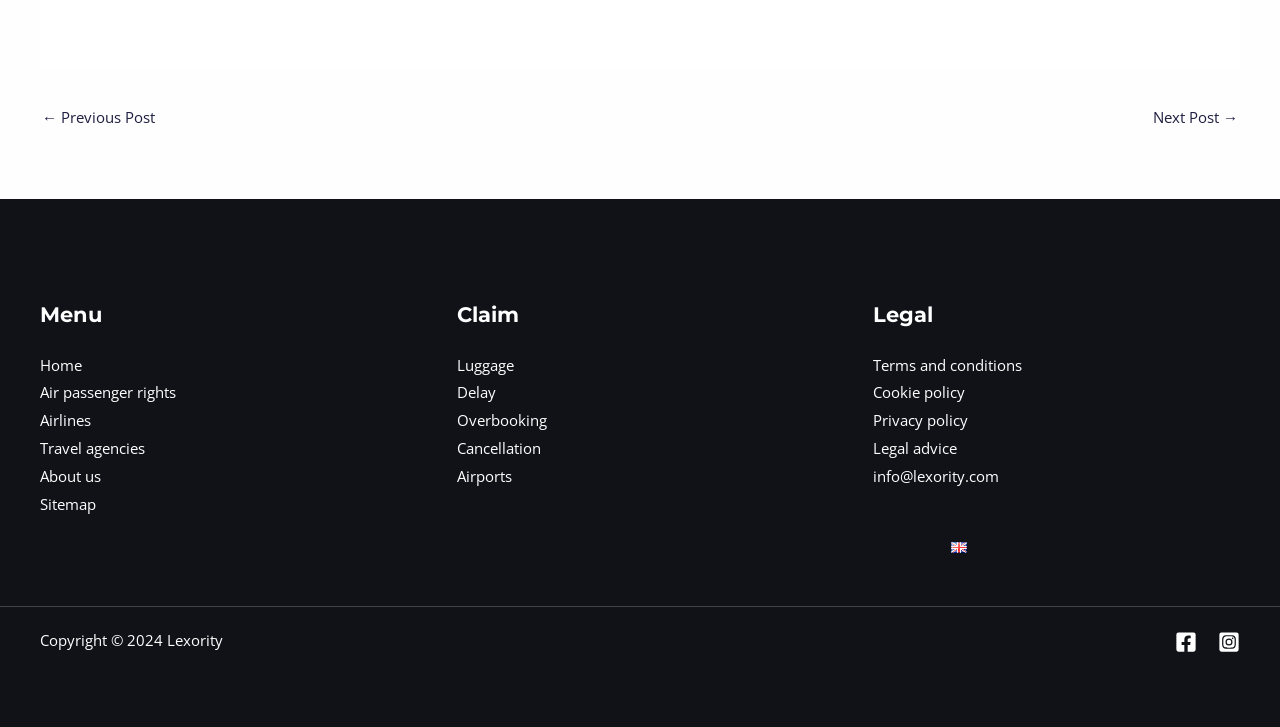Find and indicate the bounding box coordinates of the region you should select to follow the given instruction: "Click on the 'Welcome' link".

None